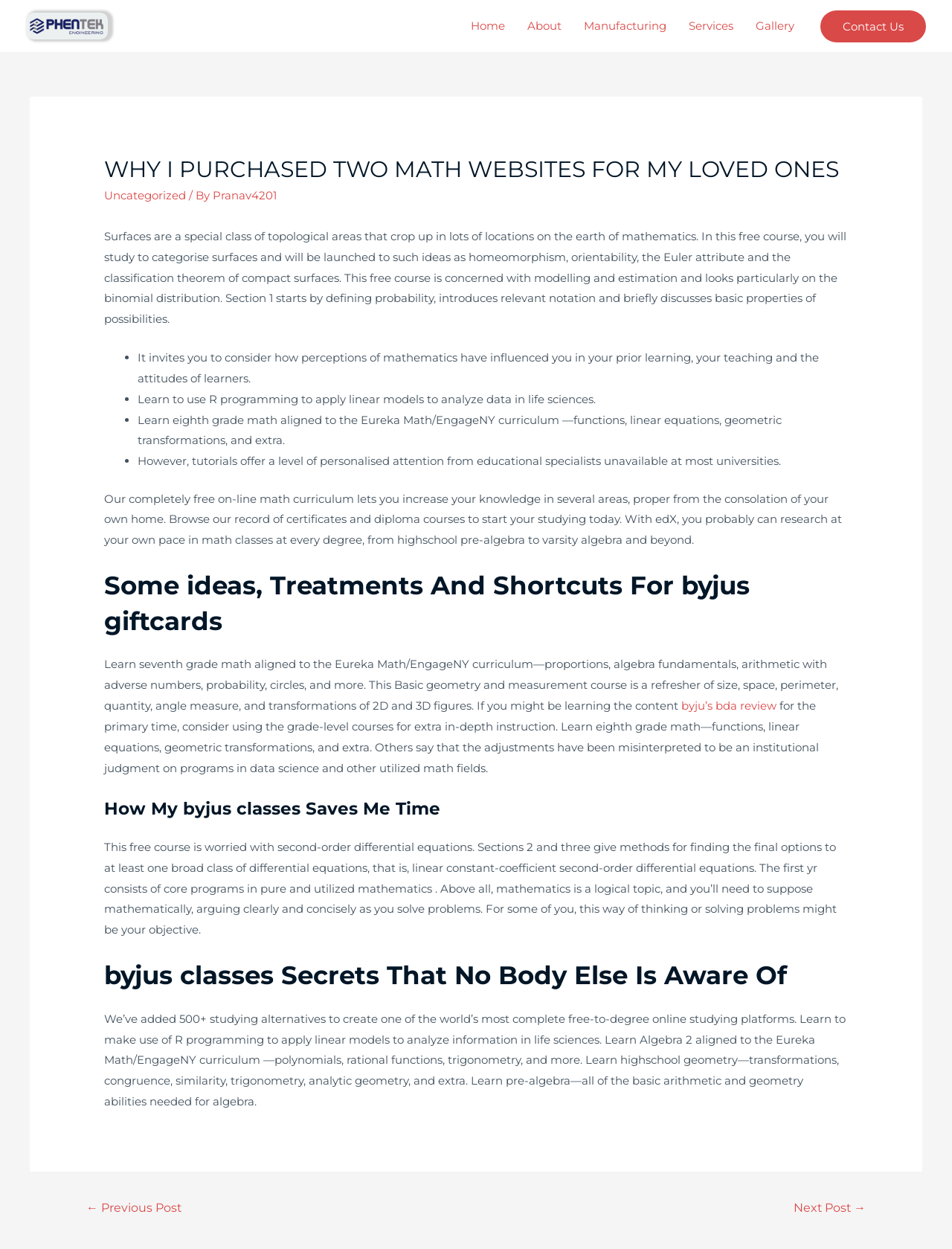What is the website about?
Answer the question with a detailed and thorough explanation.

Based on the content of the webpage, it appears to be about the author's experience with purchasing two math websites for their loved ones, and the webpage provides information about various math courses and resources available online.